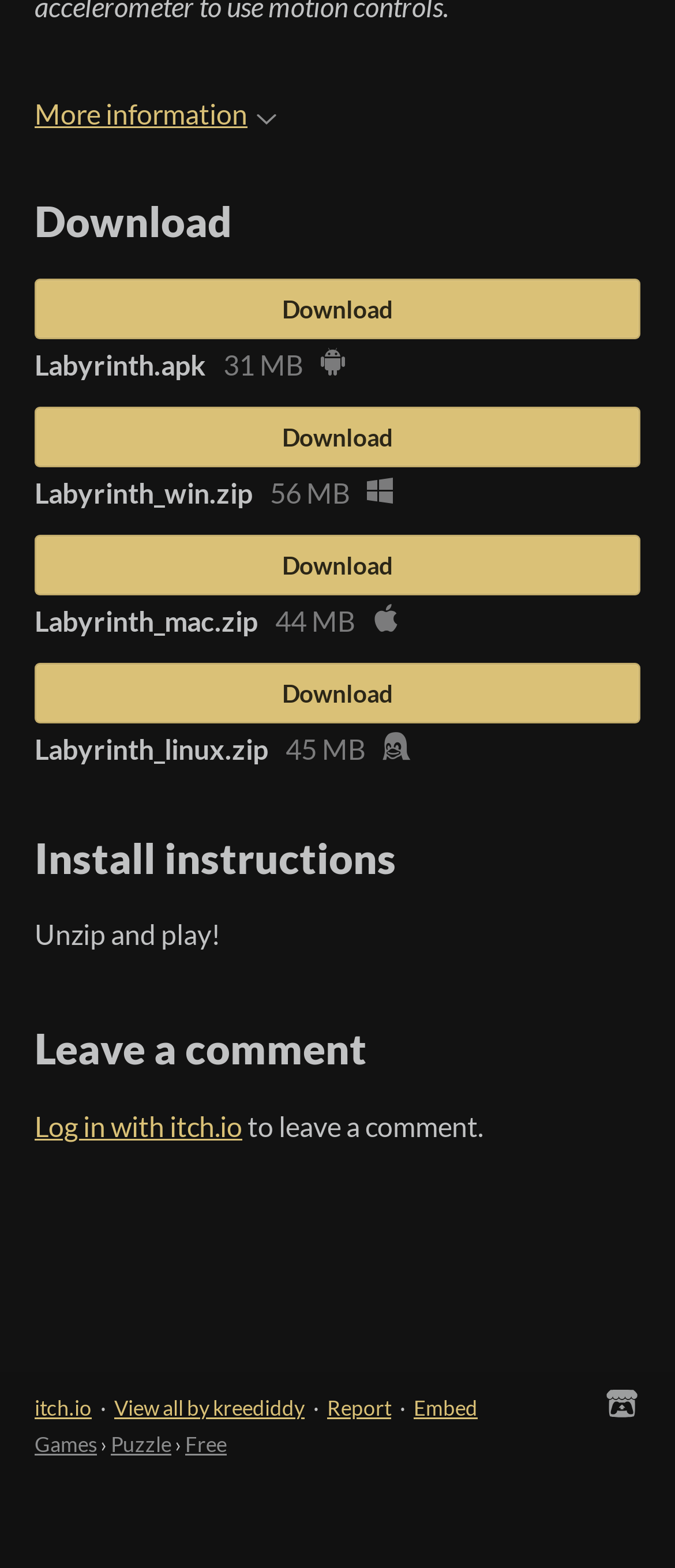Determine the bounding box coordinates of the element's region needed to click to follow the instruction: "Go to itch.io". Provide these coordinates as four float numbers between 0 and 1, formatted as [left, top, right, bottom].

[0.051, 0.889, 0.136, 0.906]